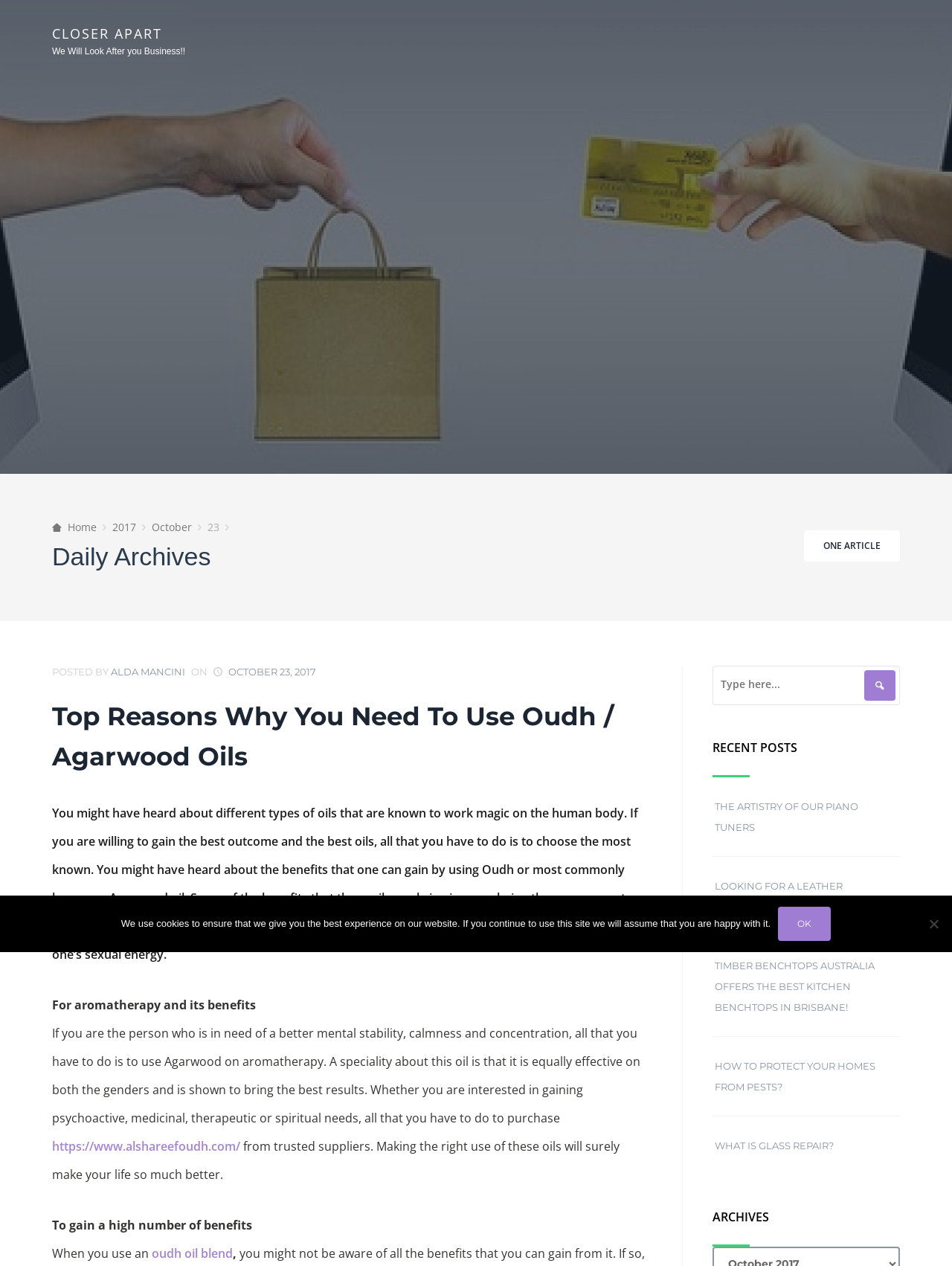From the image, can you give a detailed response to the question below:
What type of oil is discussed in the article?

I found the type of oil discussed in the article by looking at the text content of the article. The article mentions 'Oudh or most commonly known as Agarwood oil', which suggests that the article is discussing the benefits and uses of Oudh / Agarwood oil.